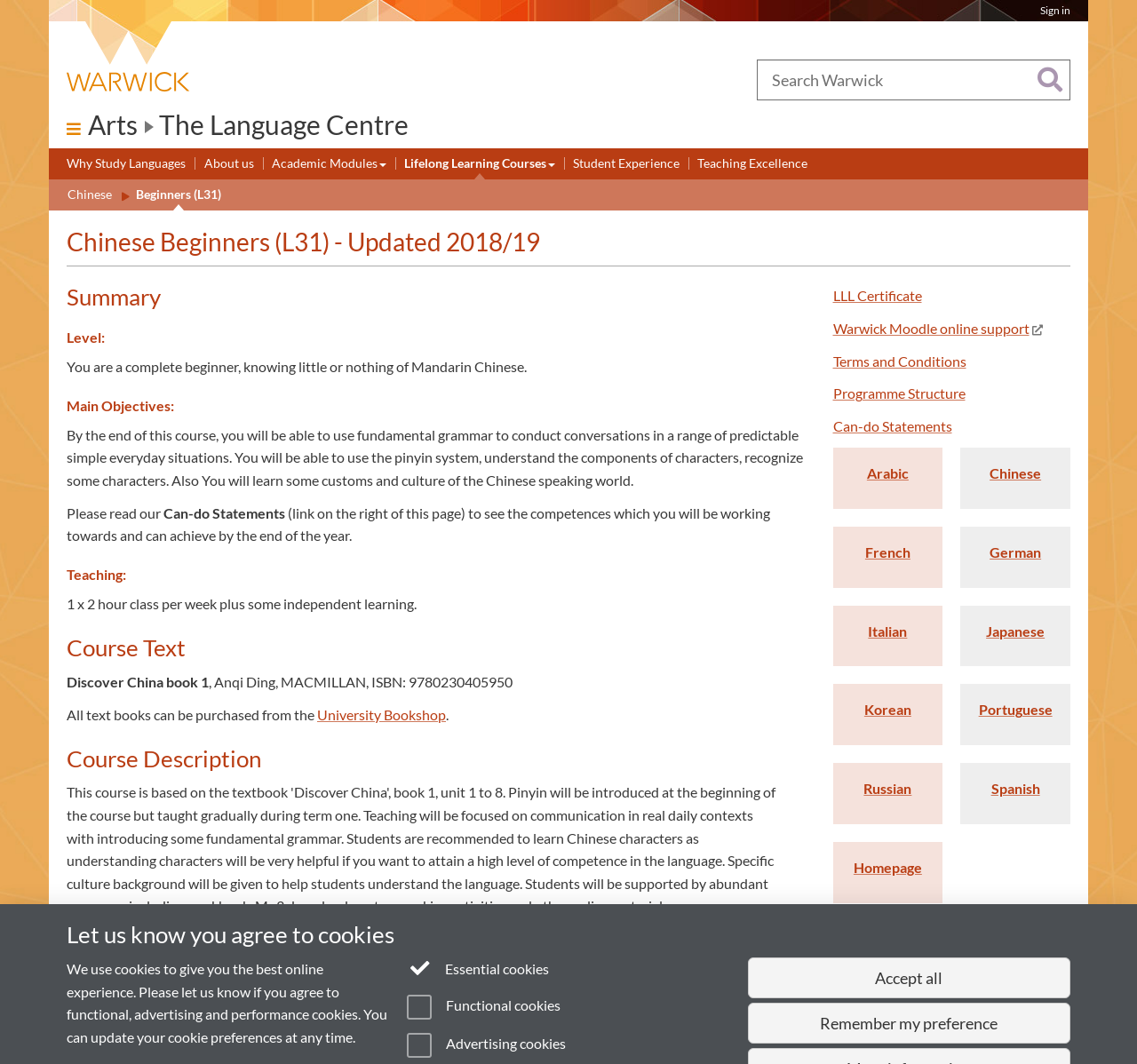Please predict the bounding box coordinates of the element's region where a click is necessary to complete the following instruction: "Go to University of Warwick homepage". The coordinates should be represented by four float numbers between 0 and 1, i.e., [left, top, right, bottom].

[0.051, 0.02, 0.176, 0.087]